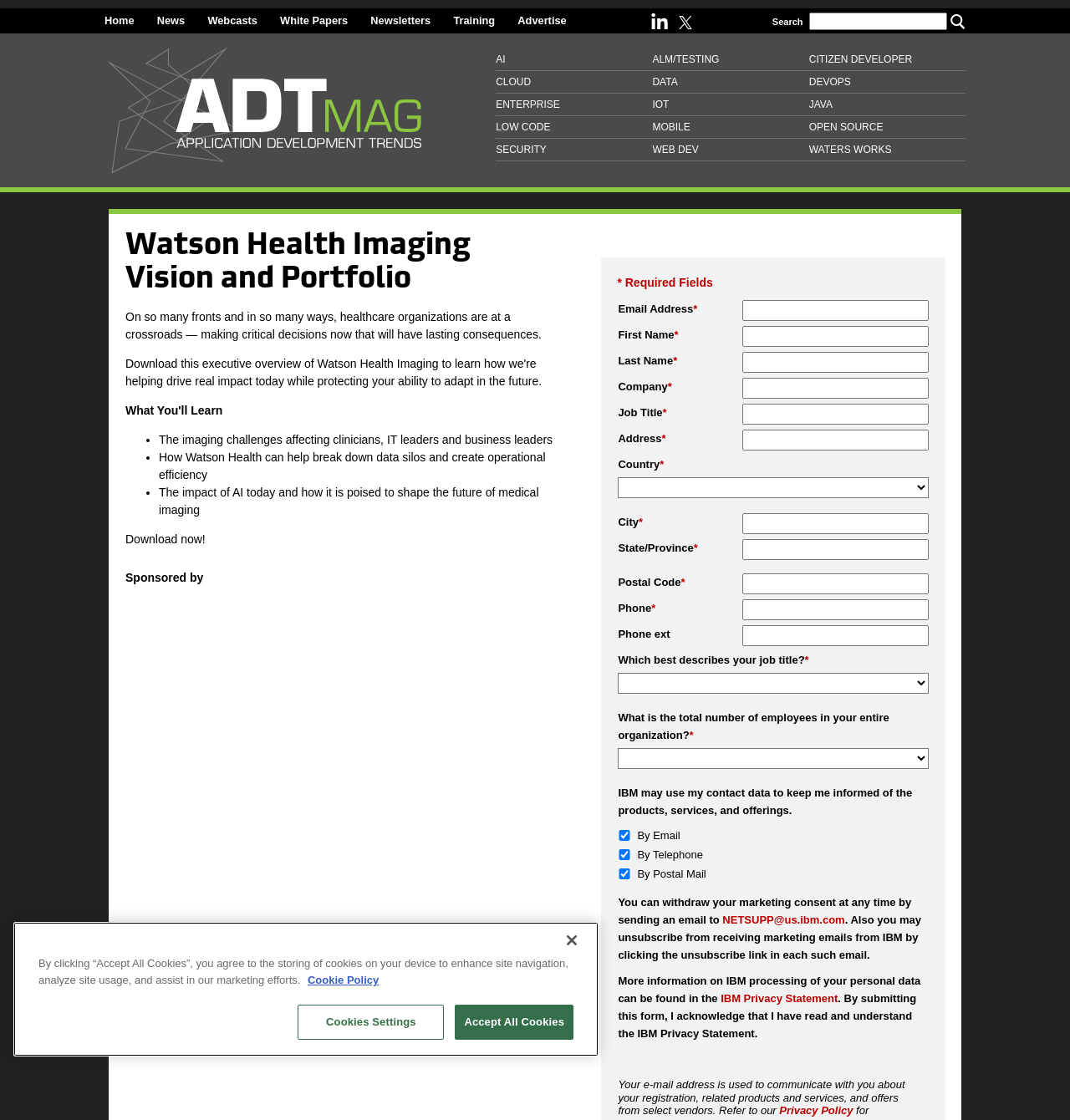How many checkboxes are there in the form?
Based on the image, respond with a single word or phrase.

3